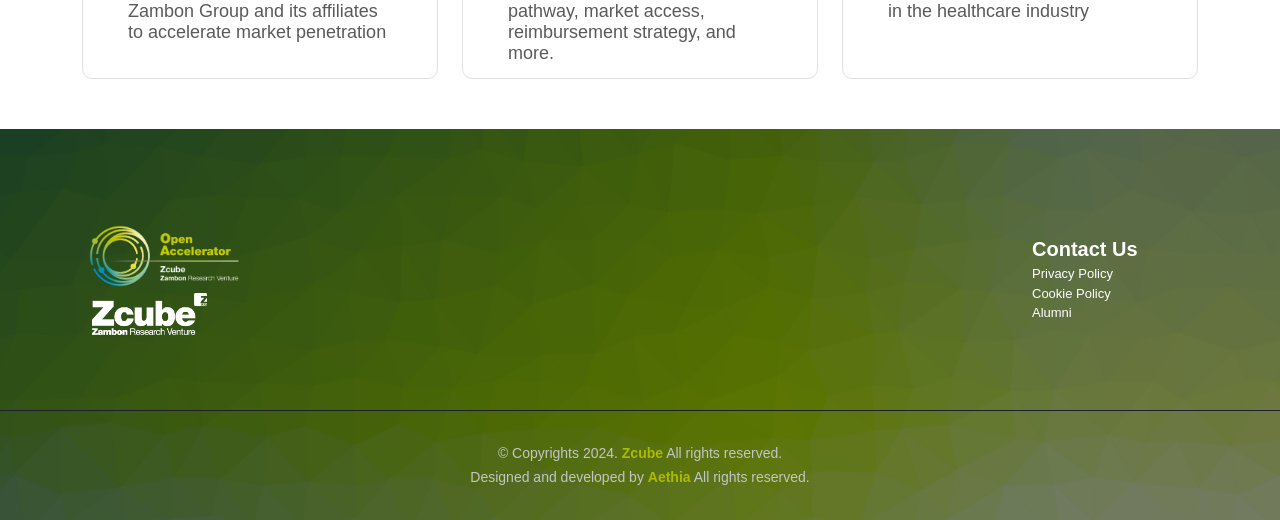What is the copyright year of the website?
Answer the question in a detailed and comprehensive manner.

The copyright year of the website is 2024, as indicated by the static text '© Copyrights 2024' at the bottom of the webpage.